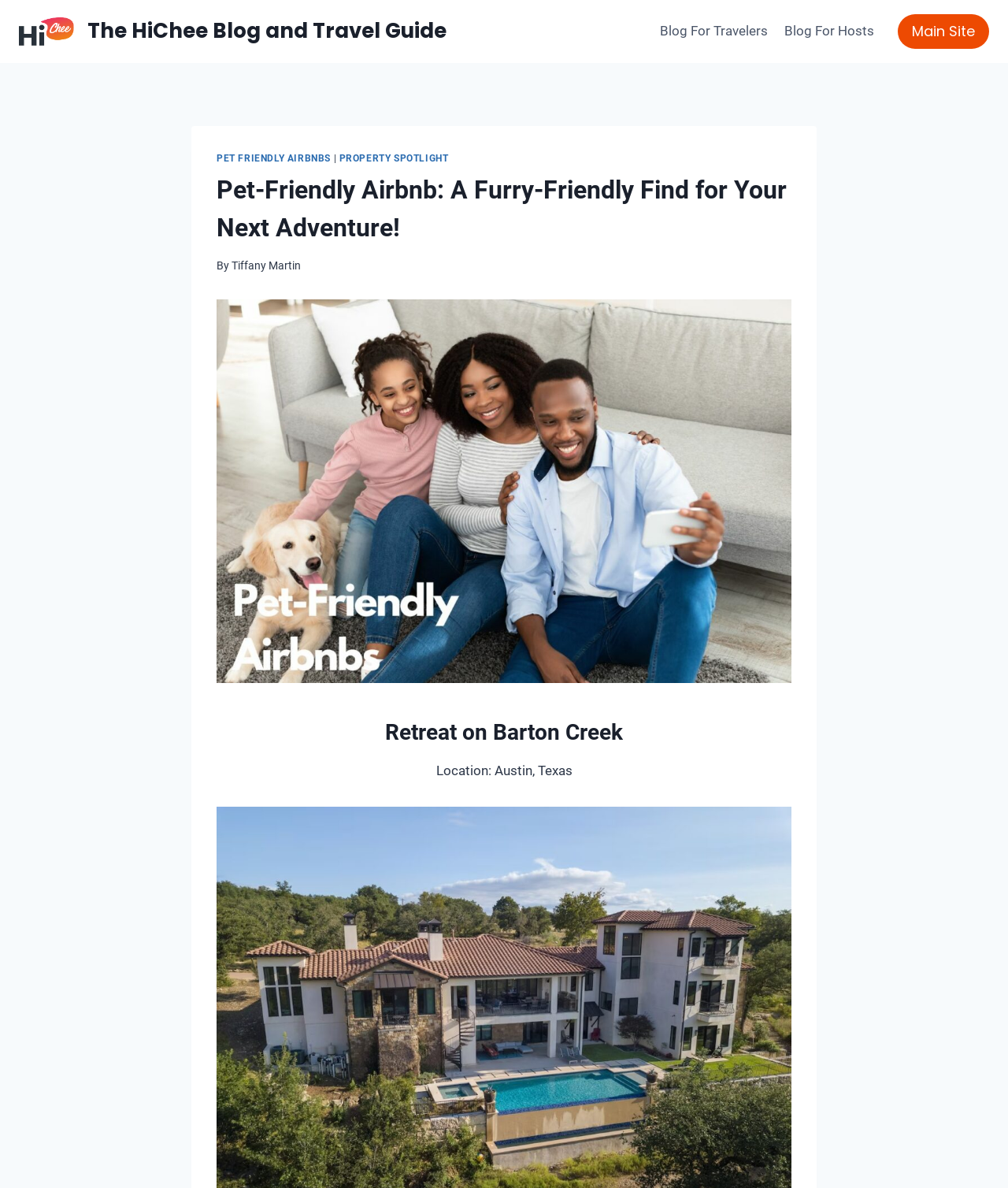With reference to the image, please provide a detailed answer to the following question: What type of Airbnb is featured on the webpage?

I found the answer by looking at the link 'PET FRIENDLY AIRBNBS' which is located at the top of the webpage.